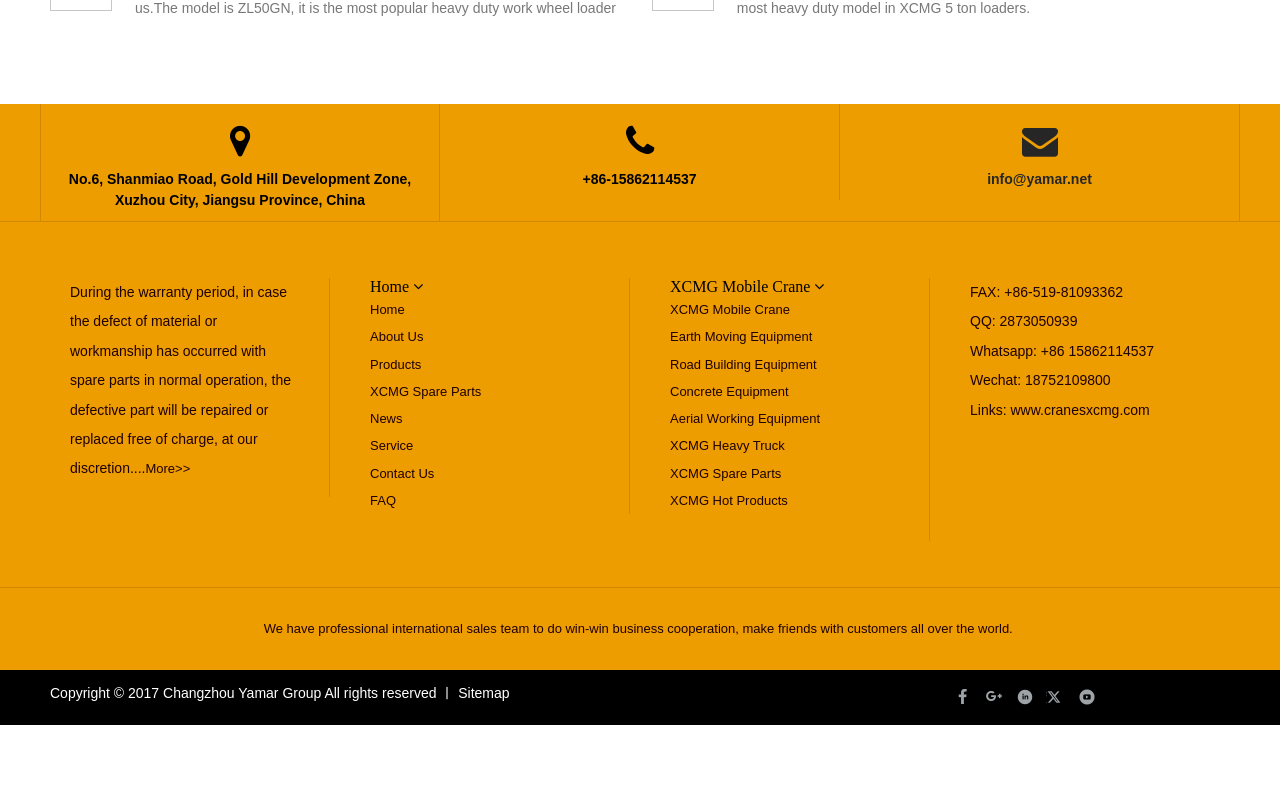Predict the bounding box of the UI element based on this description: "[New Orders&Shipment]".

[0.119, 0.015, 0.237, 0.035]